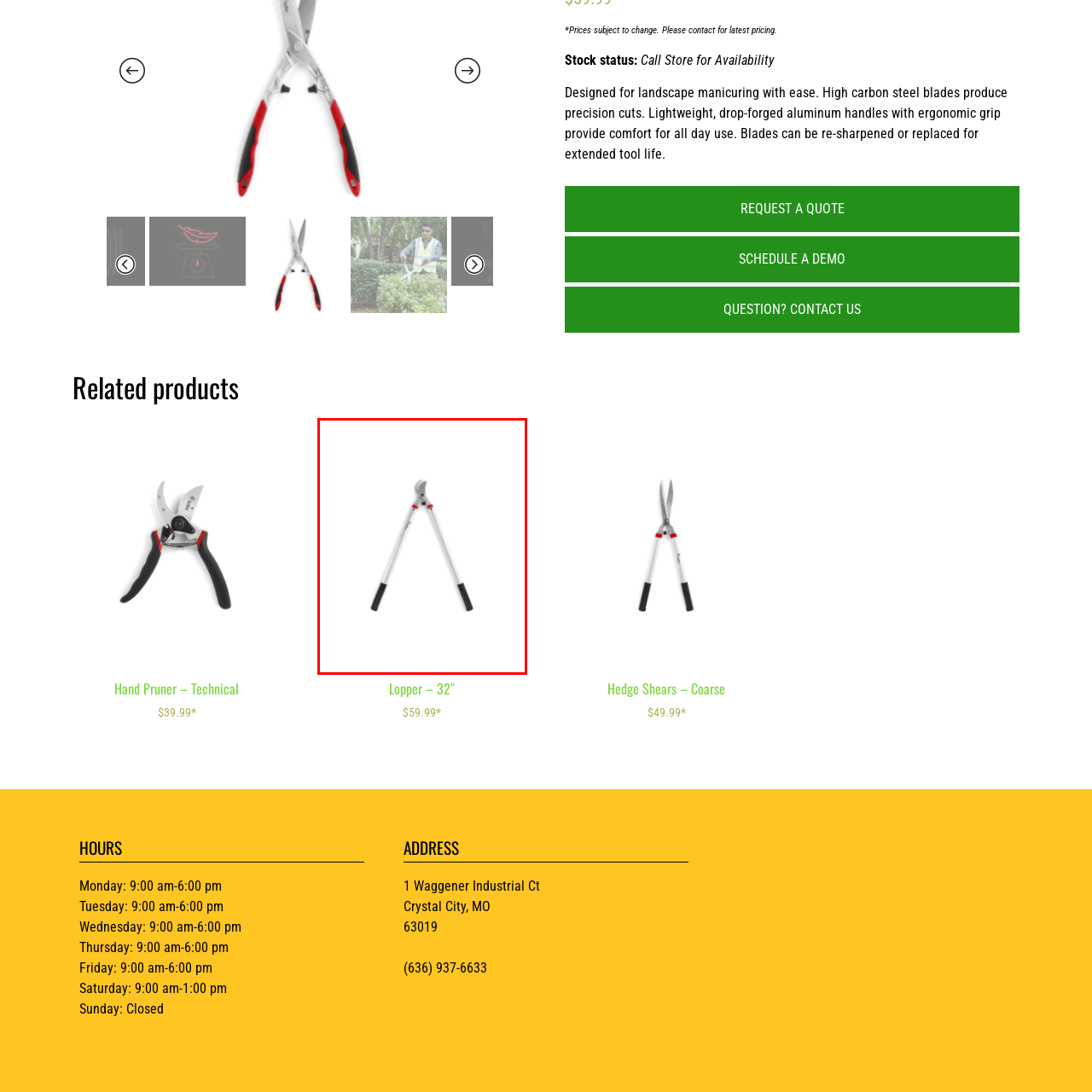Please examine the image within the red bounding box and provide an answer to the following question using a single word or phrase:
Can the blades be re-sharpened or replaced?

yes